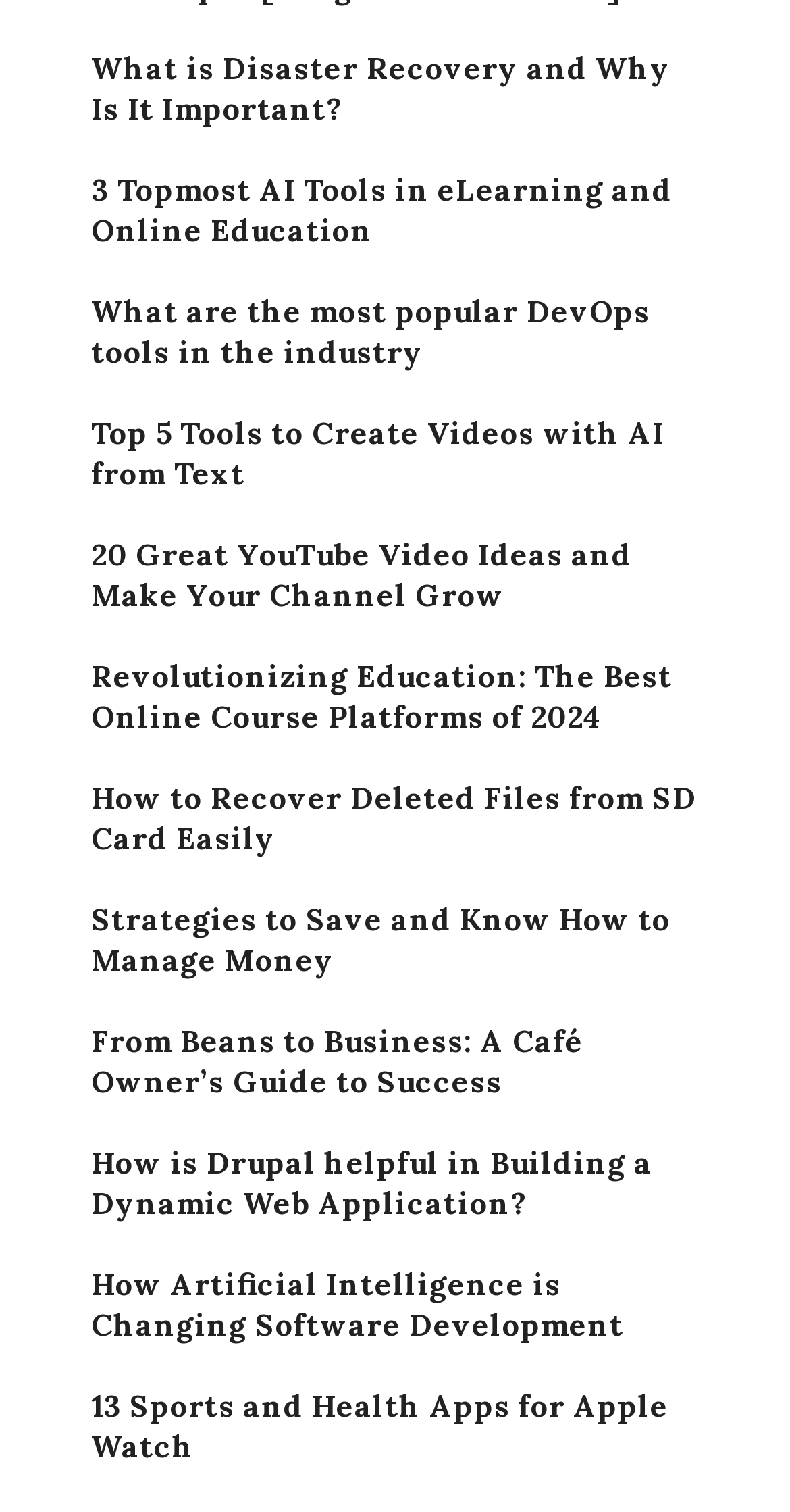Are all headings links? Based on the image, give a response in one word or a short phrase.

Yes